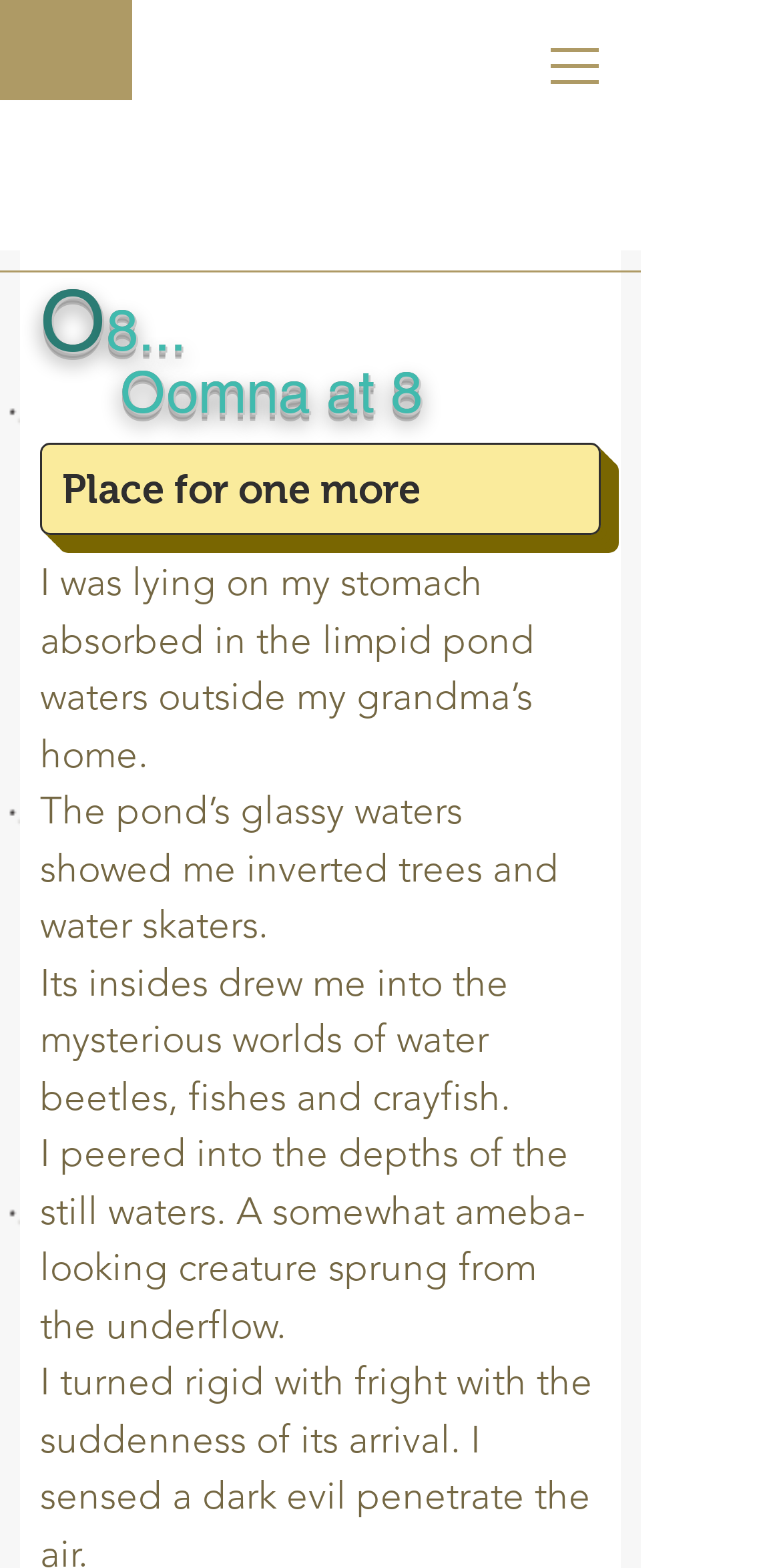Craft a detailed narrative of the webpage's structure and content.

The webpage appears to be a story or article page, with a prominent navigation section at the top right corner, containing a button with a popup menu. Below the navigation section, there are five paragraphs of text, each describing a scene or experience. 

The first paragraph starts with the sentence "I was lying on my stomach absorbed in the limpid pond waters outside my grandma’s home." The subsequent paragraphs continue the narrative, describing the scene at the pond, including the trees, water skaters, and aquatic creatures.

Above the paragraphs, there are two headings, "O8..." and "Oomna at 8", which seem to be the title of the story or article. 

To the right of the headings, there is a short phrase "Place for one more" with a series of blank spaces, which might be a placeholder or a separator. 

There is no prominent image on the page, except for a small icon within the navigation button at the top right corner.